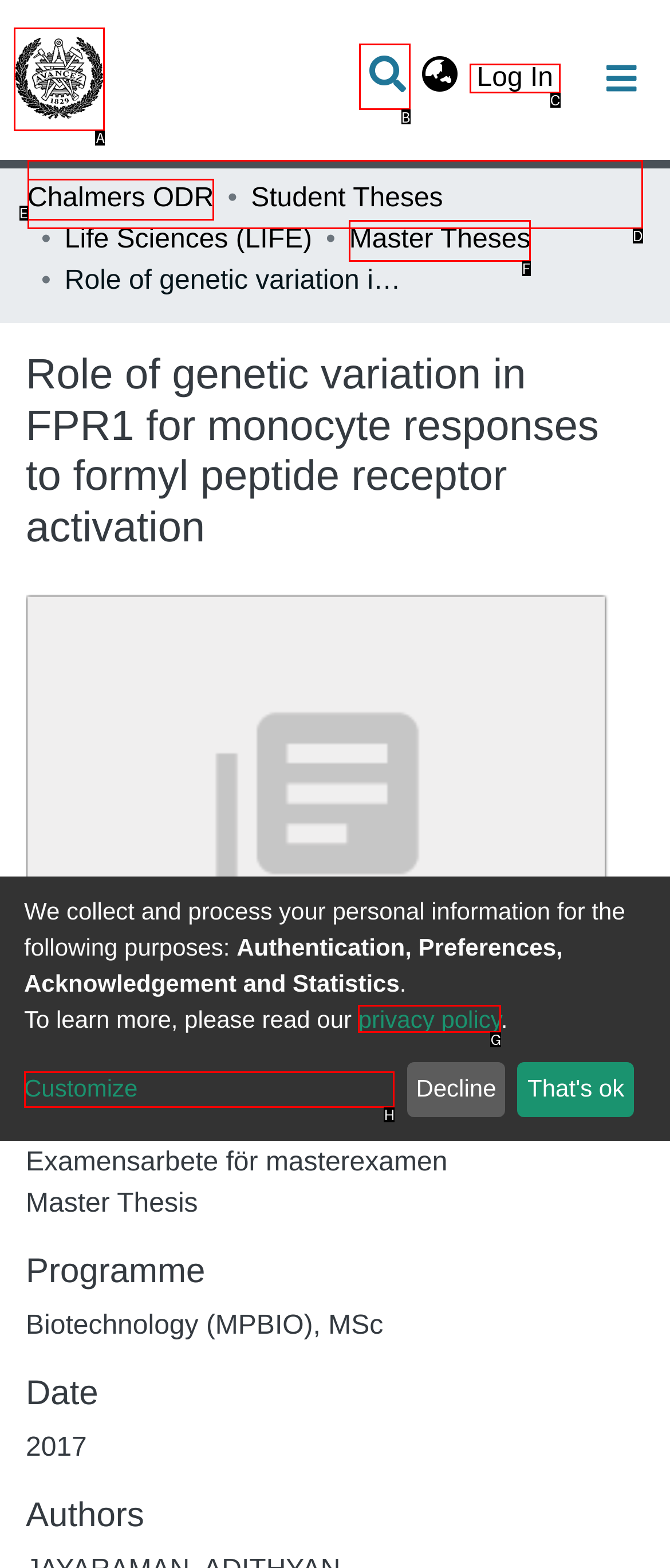Determine the right option to click to perform this task: Search for something
Answer with the correct letter from the given choices directly.

B